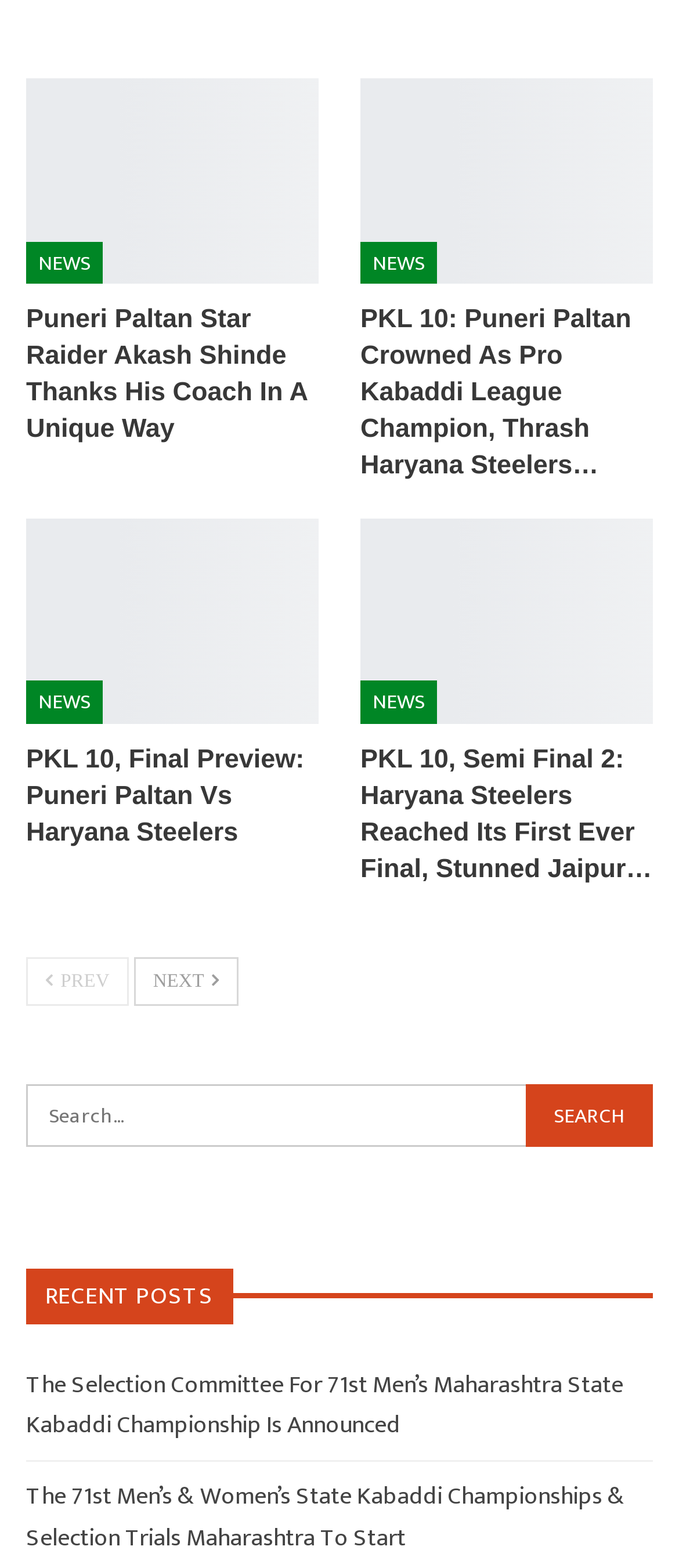Point out the bounding box coordinates of the section to click in order to follow this instruction: "read recent posts".

[0.067, 0.813, 0.314, 0.839]